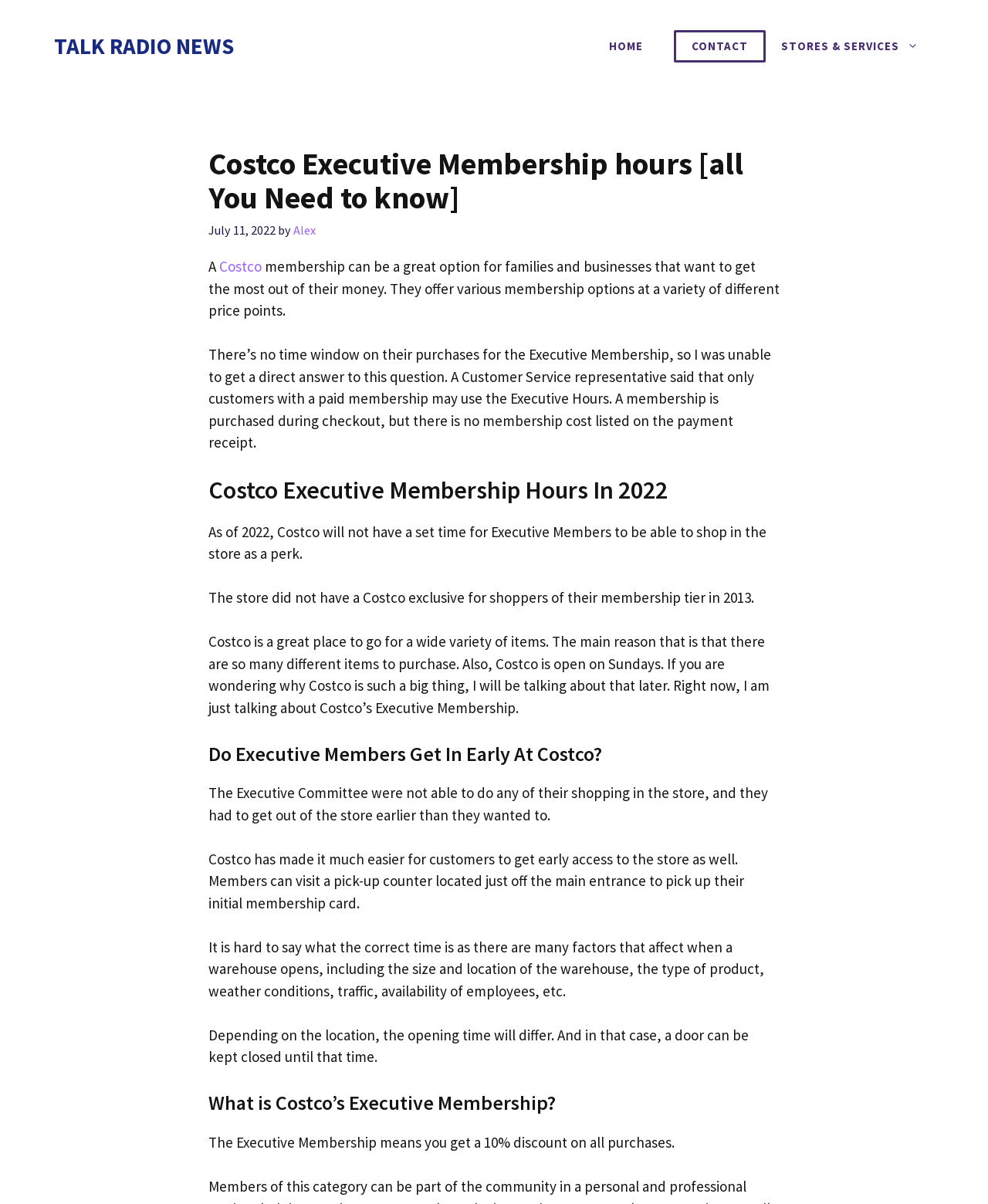Articulate a detailed summary of the webpage's content and design.

The webpage is about Costco Executive Membership, specifically discussing its hours, benefits, and features. At the top, there is a banner with a link to the "Site" and a navigation menu with links to "HOME", "CONTACT", and "STORES & SERVICES". 

Below the navigation menu, there is a heading that reads "Costco Executive Membership hours [all You Need to know]". Next to the heading, there is a time stamp indicating the article was published on July 11, 2022, by Alex. 

The main content of the webpage is divided into sections, each with a heading. The first section discusses the benefits of a Costco membership, stating that it can be a great option for families and businesses, offering various membership options at different price points. 

The following sections discuss the Executive Membership hours, stating that as of 2022, there is no set time for Executive Members to shop in the store as a perk. The webpage also answers the question of whether Executive Members get in early at Costco, explaining that they do not have exclusive early access to the store. 

Additionally, the webpage explains what Costco's Executive Membership is, highlighting that it offers a 10% discount on all purchases. Throughout the webpage, there are several paragraphs of text providing more information and details about the Executive Membership.